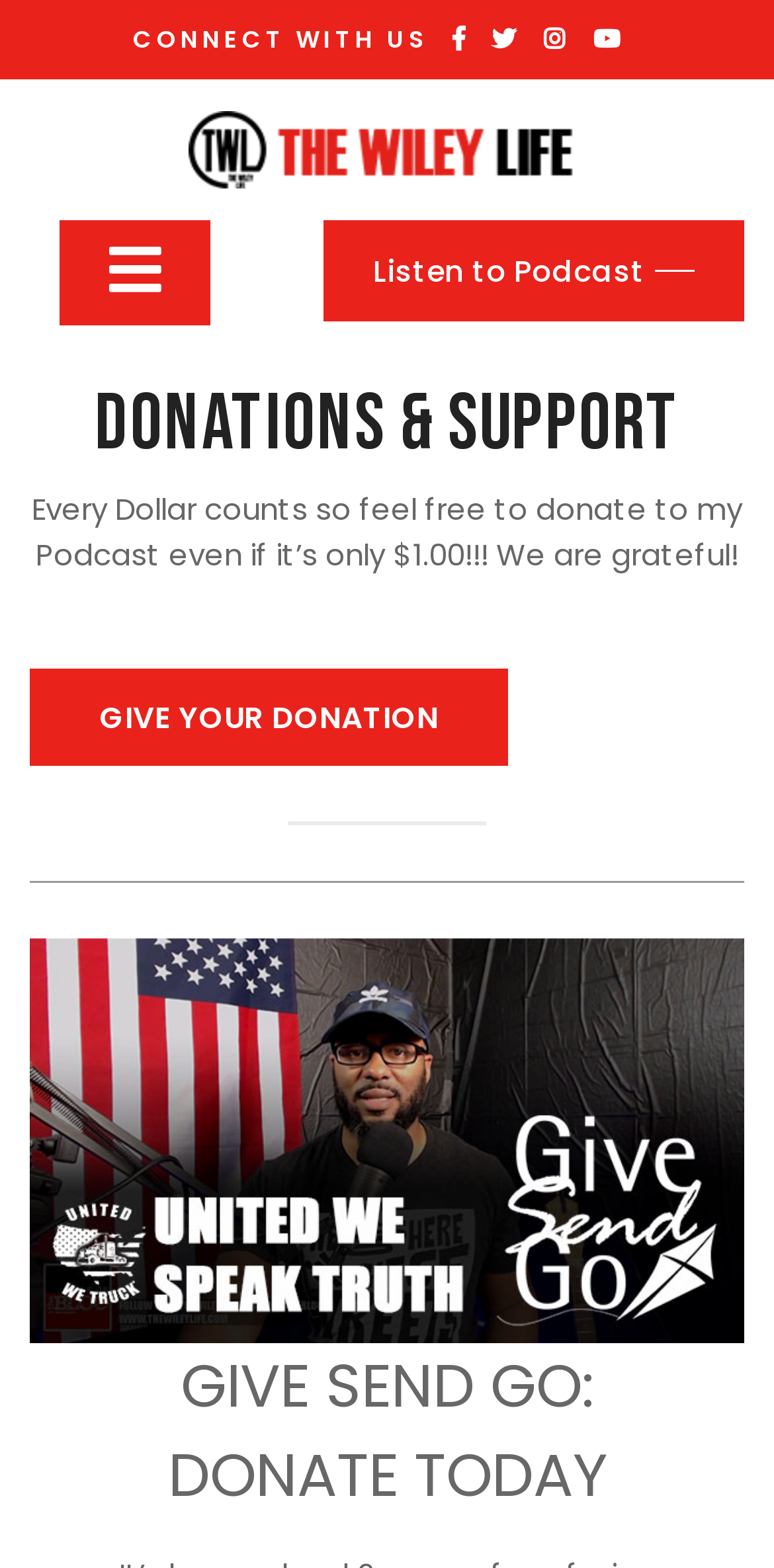Determine the bounding box coordinates of the UI element described by: "alt="THE WILEY LIFE"".

[0.244, 0.08, 0.756, 0.107]